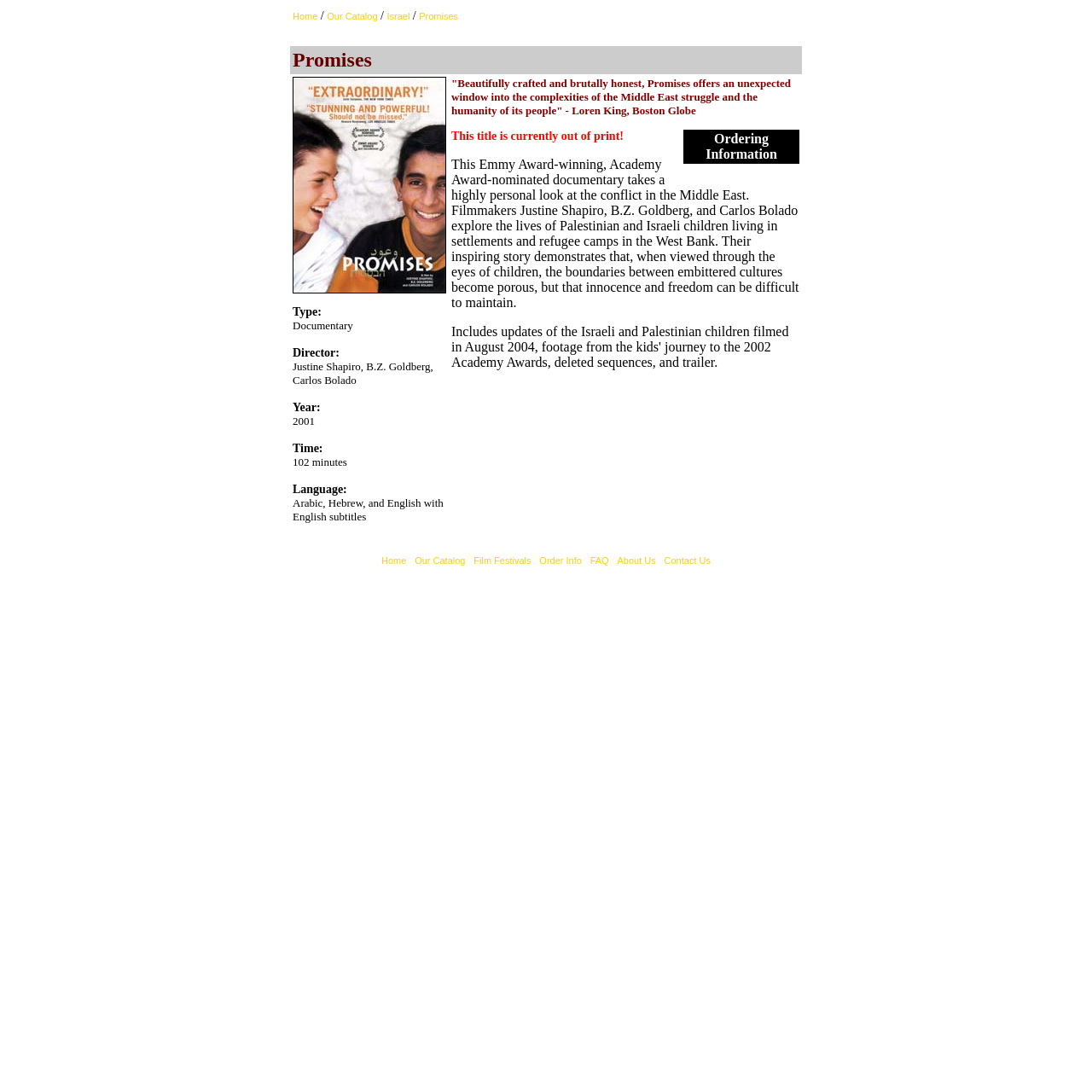What is the title of the documentary?
Please respond to the question with a detailed and well-explained answer.

The title of the documentary is 'Promises', which is mentioned in the breadcrumb navigation at the top of the page and also in the main content area.